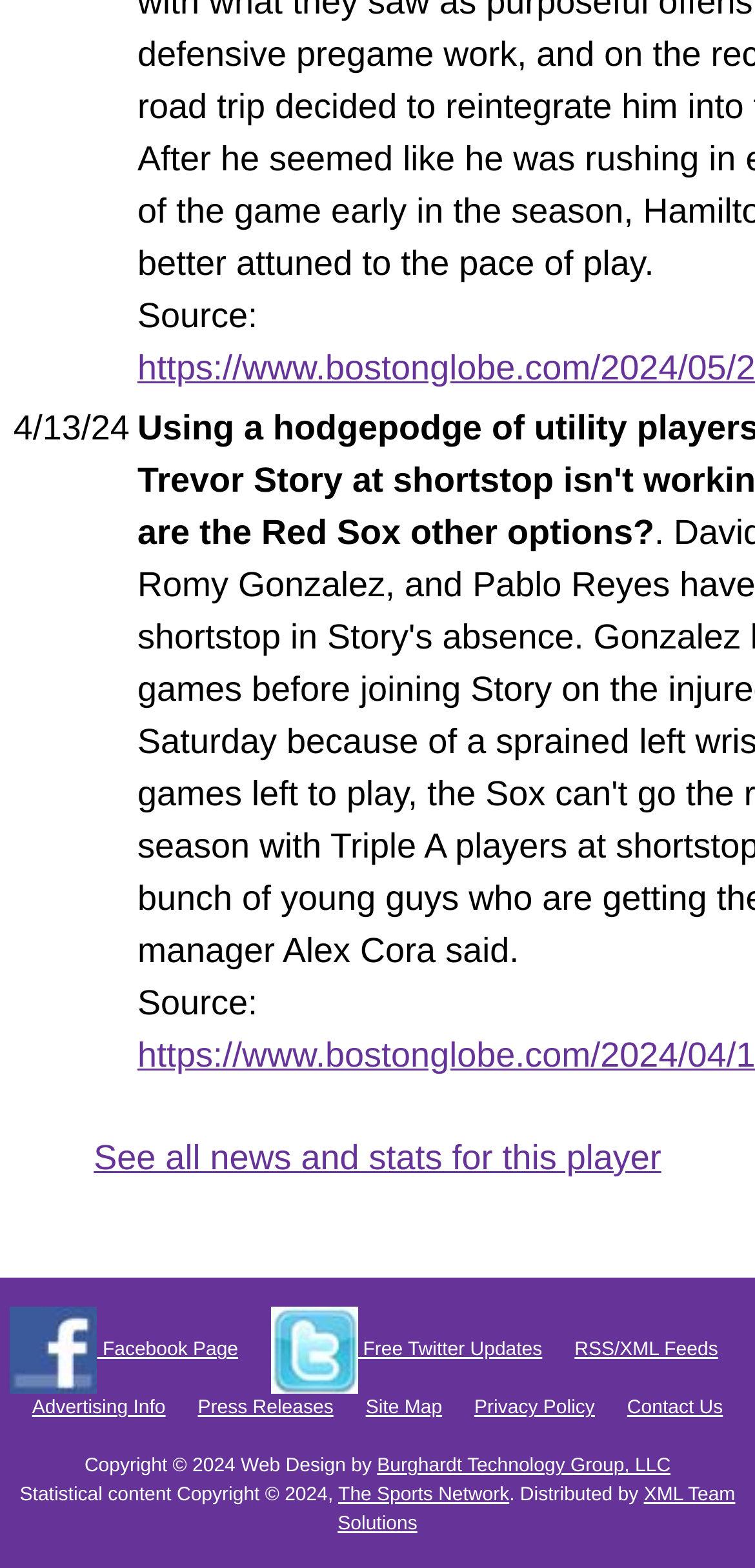Please specify the bounding box coordinates of the clickable region necessary for completing the following instruction: "Contact the website". The coordinates must consist of four float numbers between 0 and 1, i.e., [left, top, right, bottom].

[0.831, 0.891, 0.957, 0.905]